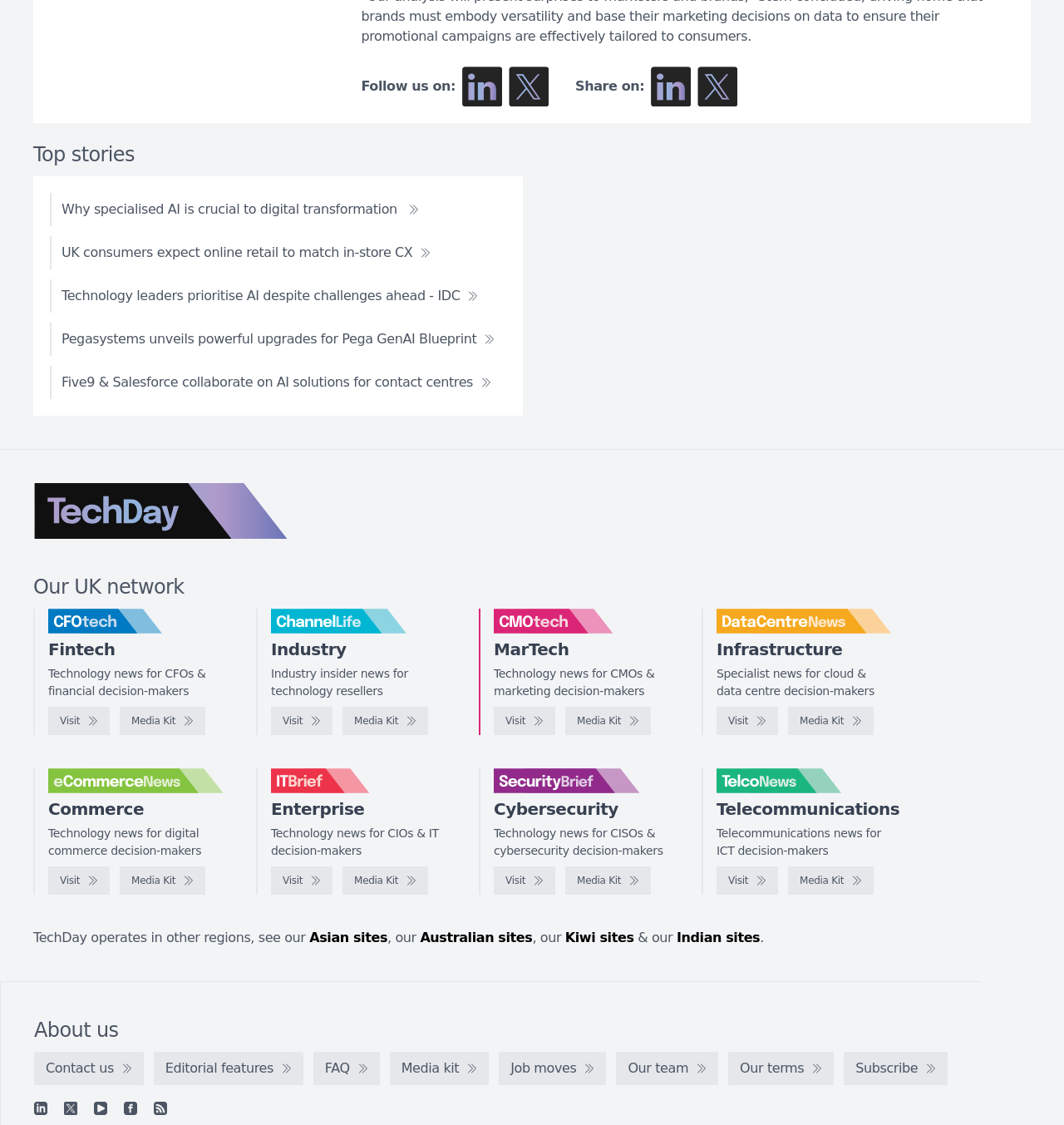Analyze the image and provide a detailed answer to the question: What is the topic of the 'Top stories' section?

The 'Top stories' section contains links to news articles with titles related to technology, such as 'Why specialised AI is crucial to digital transformation' and 'Technology leaders prioritise AI despite challenges ahead - IDC'.